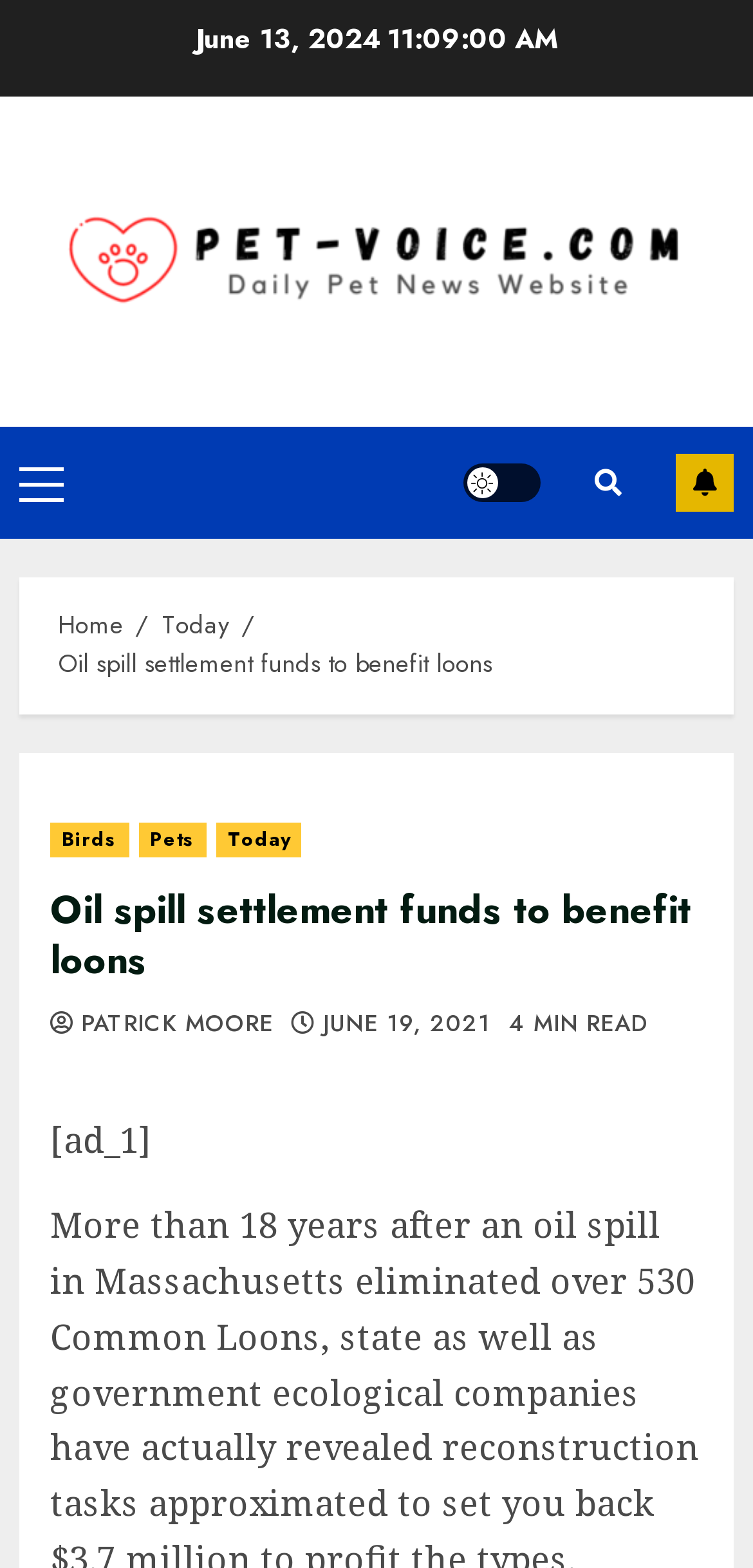Please identify the bounding box coordinates of the clickable area that will fulfill the following instruction: "Open the Primary Menu". The coordinates should be in the format of four float numbers between 0 and 1, i.e., [left, top, right, bottom].

[0.026, 0.296, 0.085, 0.318]